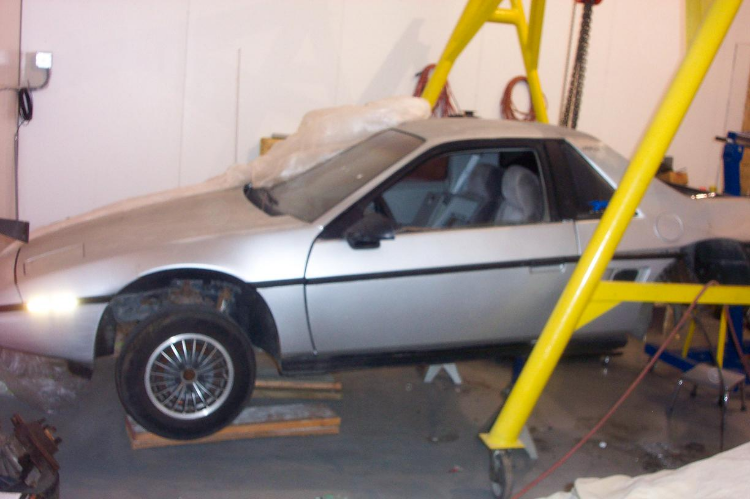Based on what you see in the screenshot, provide a thorough answer to this question: What type of project is the car part of?

The caption hints that the Fiero is likely part of a kit car project, as indicated by related context on the webpage, where the owner describes their efforts to keep costs and time manageable while working on the vehicle.